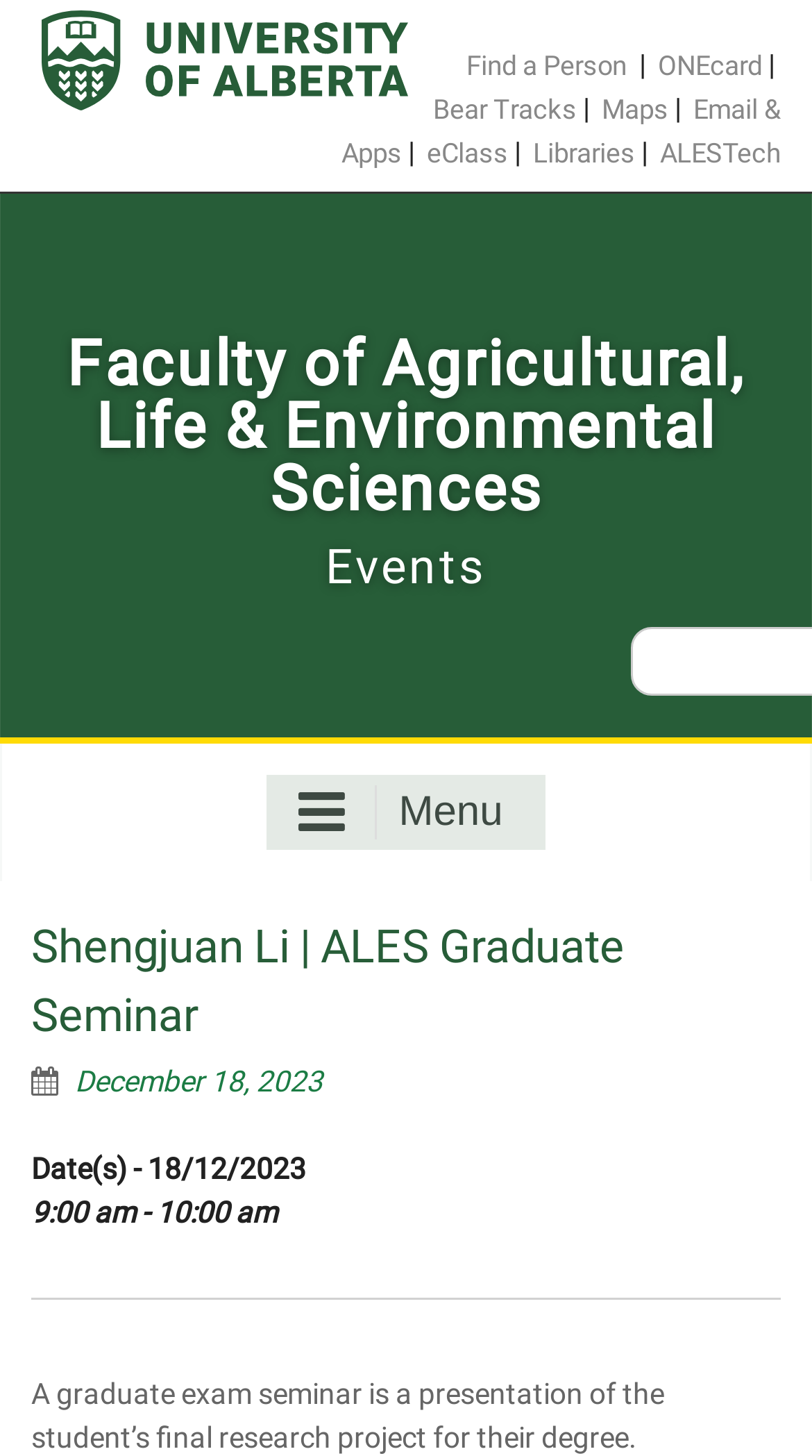Find the bounding box coordinates of the element you need to click on to perform this action: 'Search for something'. The coordinates should be represented by four float values between 0 and 1, in the format [left, top, right, bottom].

[0.777, 0.43, 0.962, 0.477]